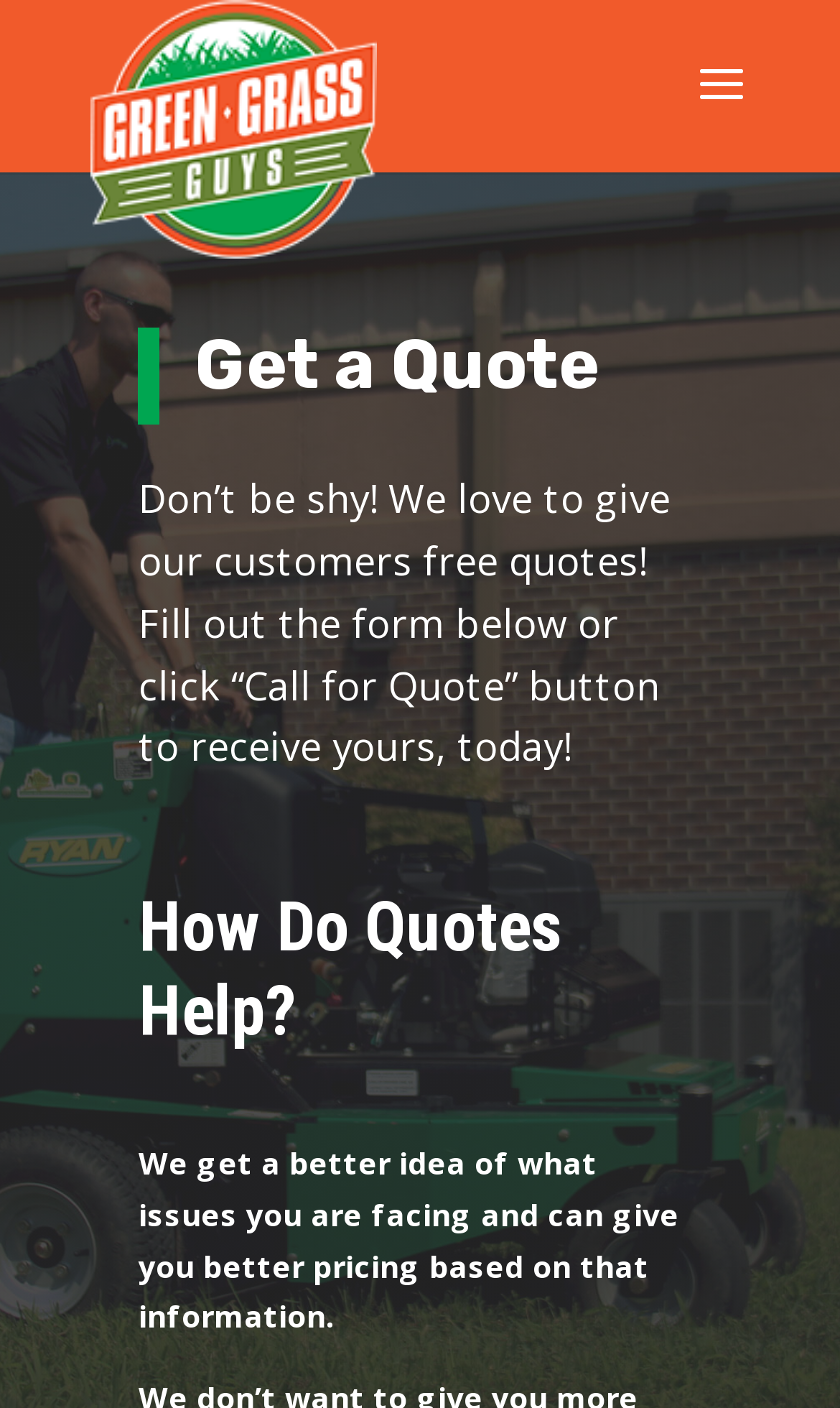What is the company name?
Carefully analyze the image and provide a detailed answer to the question.

The company name is obtained from the link element at the top of the webpage, which contains the text 'Green Grass Guys' and an image with the same name.